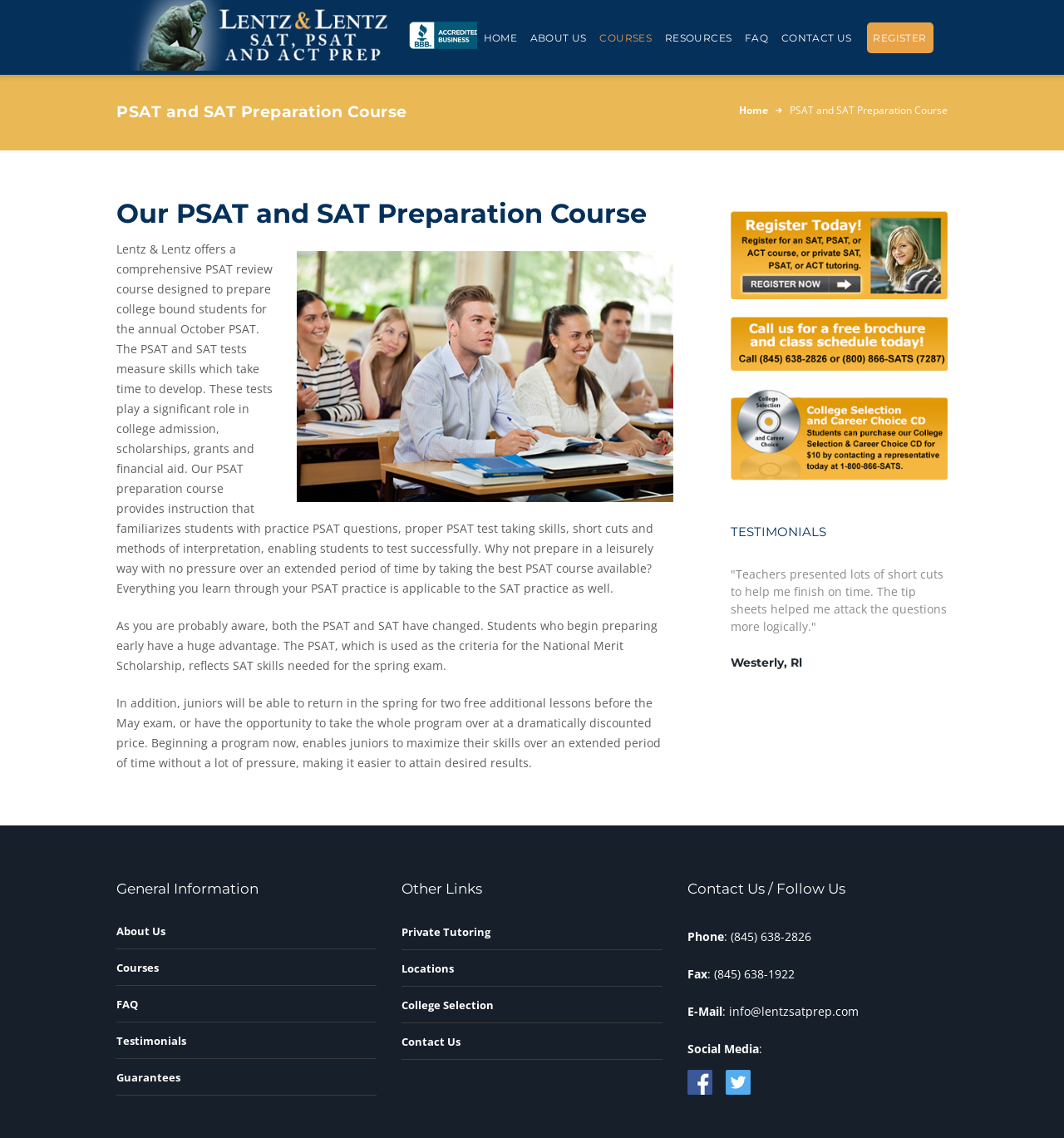What is the name of the program that juniors can return to in the spring?
Can you provide a detailed and comprehensive answer to the question?

The name of the program is mentioned in the text 'In addition, juniors will be able to return in the spring for two free additional lessons before the May exam, or have the opportunity to take the whole program over at a dramatically discounted price...'.